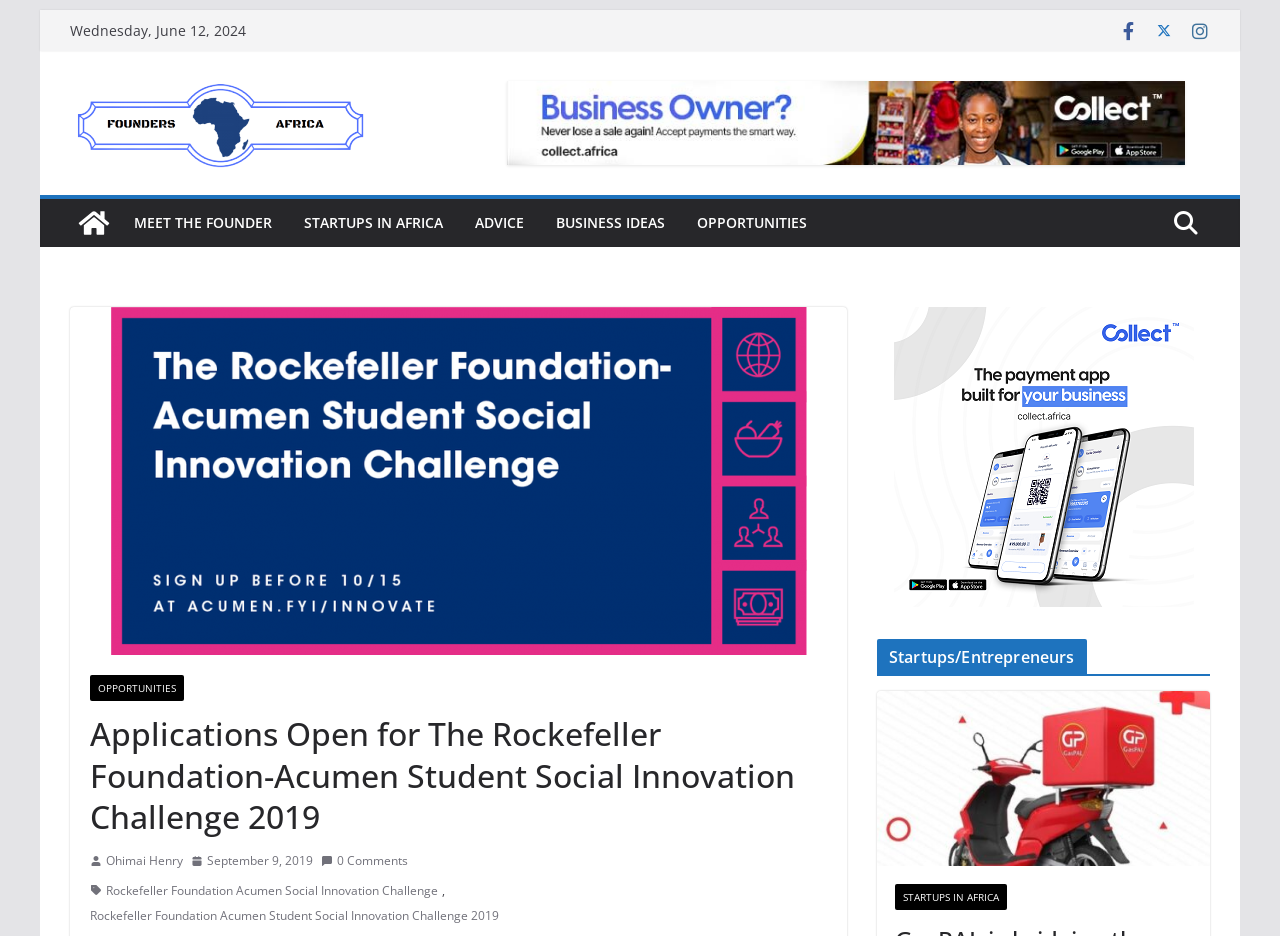Find and generate the main title of the webpage.

Applications Open for The Rockefeller Foundation-Acumen Student Social Innovation Challenge 2019